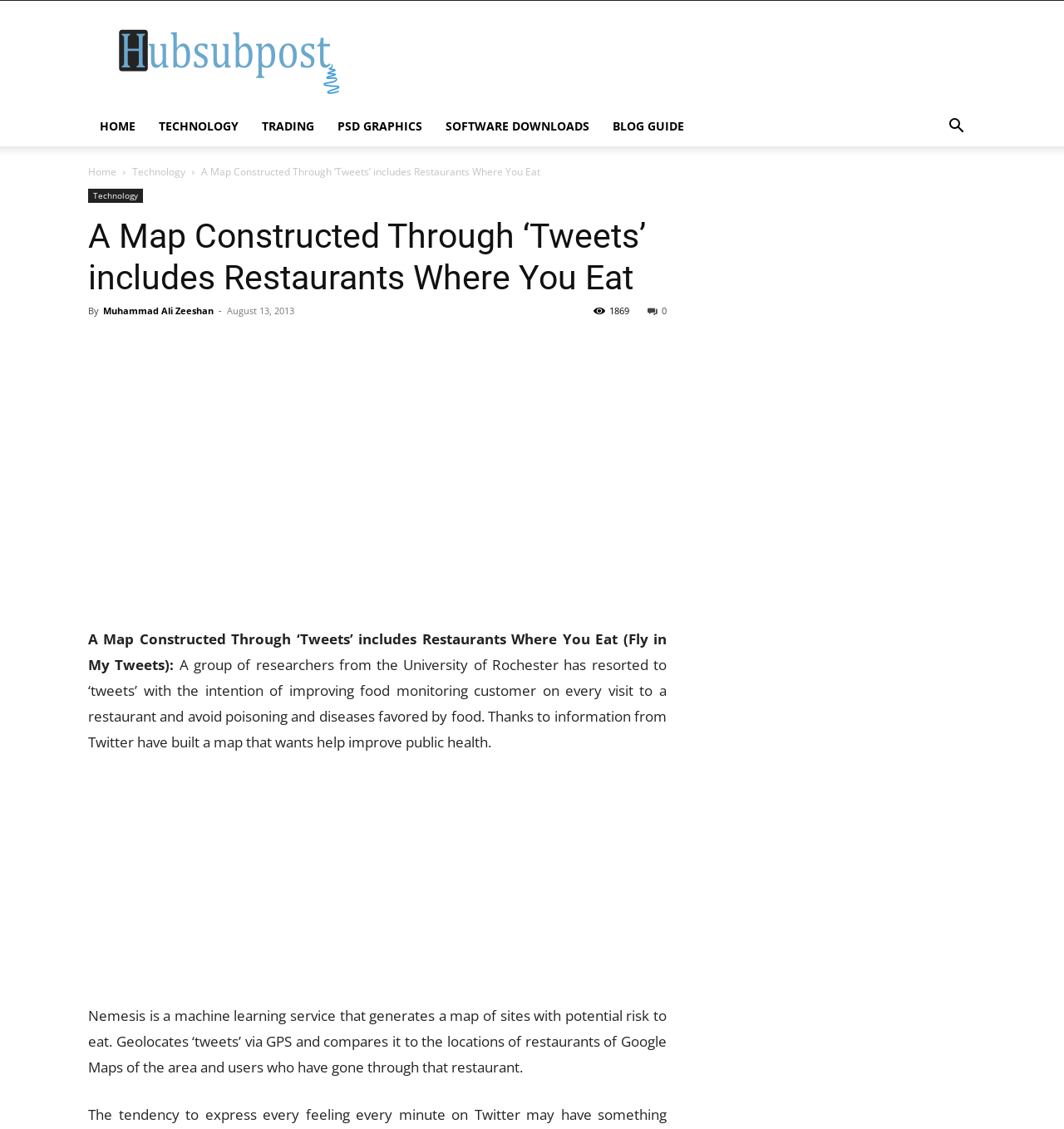What is the purpose of the map constructed through tweets?
We need a detailed and meticulous answer to the question.

The map is constructed by researchers from the University of Rochester who resorted to tweets with the intention of improving food monitoring, customer safety on every visit to a restaurant, and avoiding poisoning and diseases favored by food.